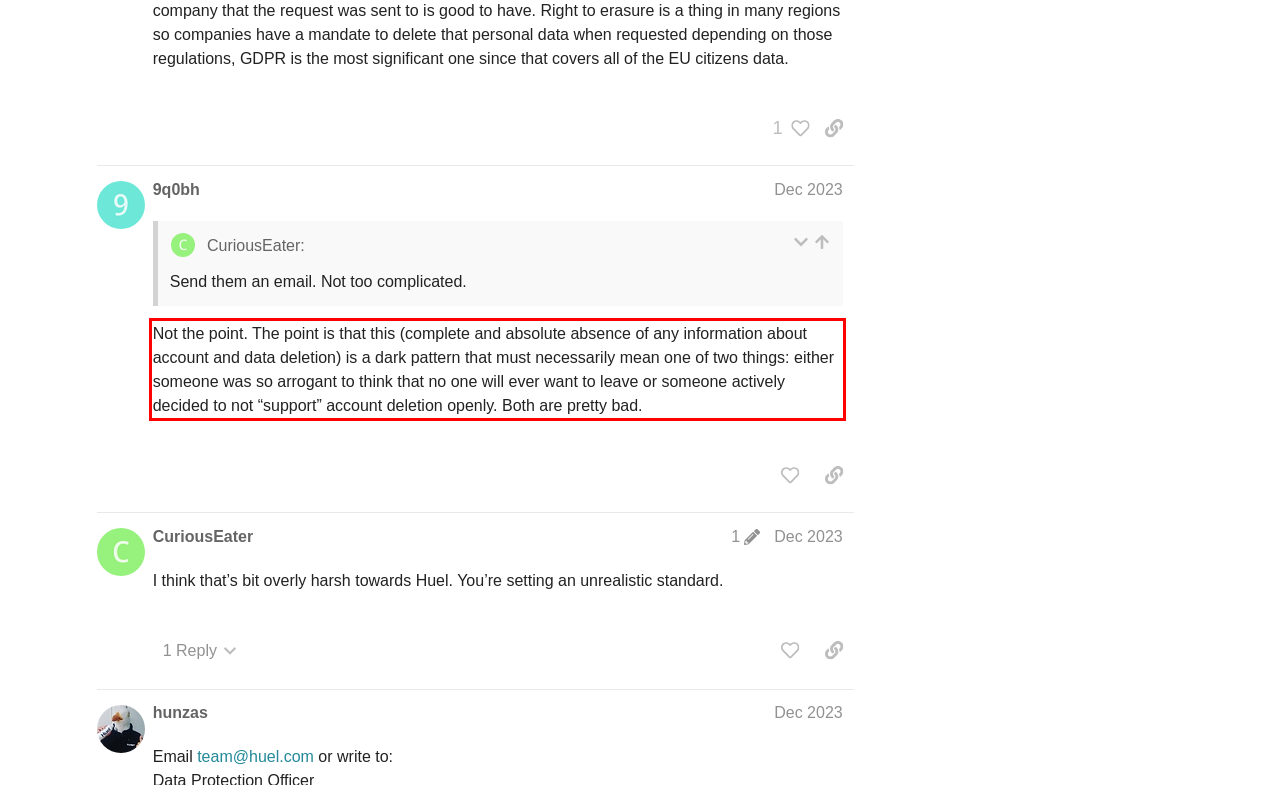Please look at the webpage screenshot and extract the text enclosed by the red bounding box.

Not the point. The point is that this (complete and absolute absence of any information about account and data deletion) is a dark pattern that must necessarily mean one of two things: either someone was so arrogant to think that no one will ever want to leave or someone actively decided to not “support” account deletion openly. Both are pretty bad.